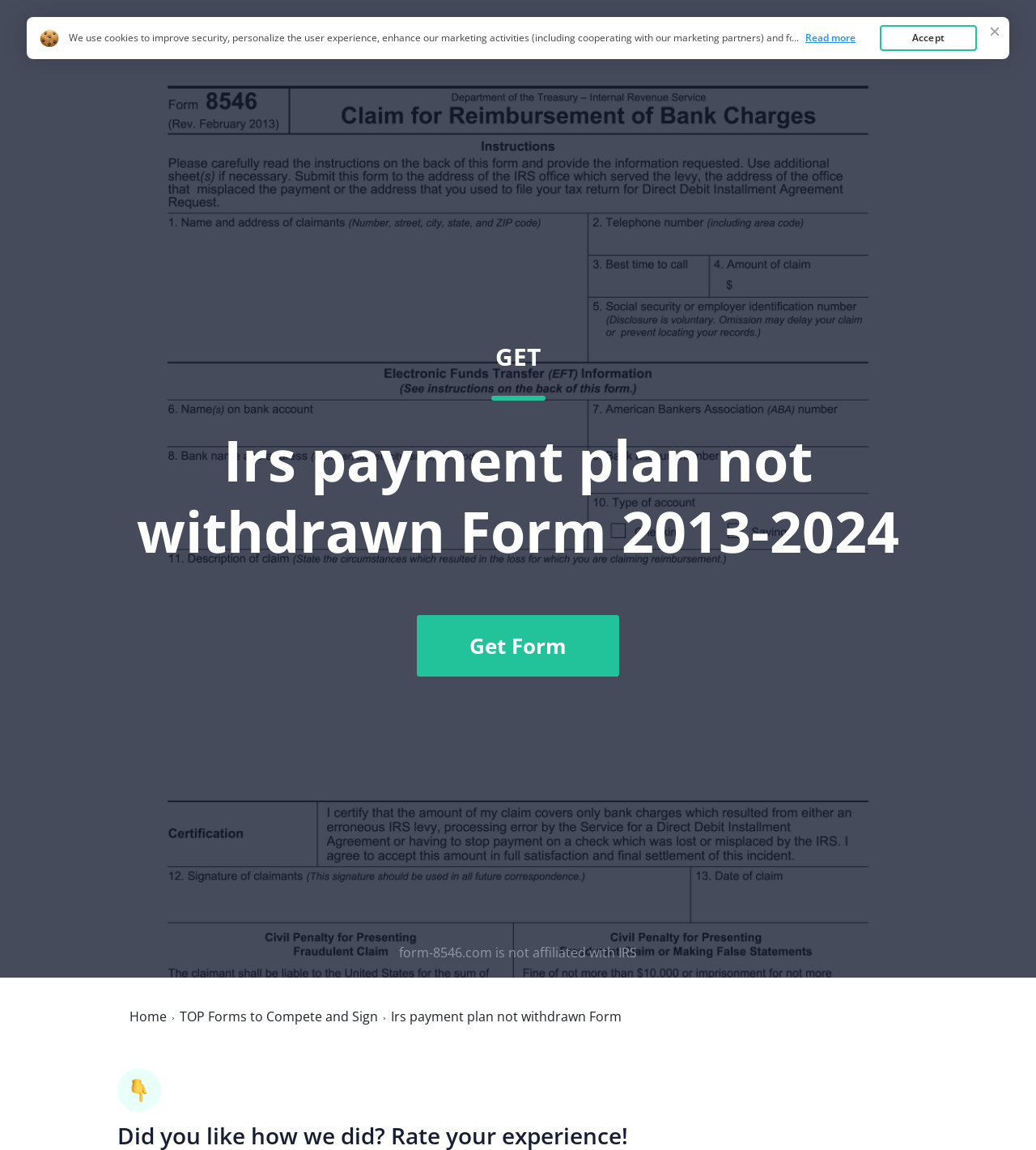What is the purpose of the 'Get Form' button?
Answer with a single word or phrase, using the screenshot for reference.

To get the Irs payment plan not withdrawn form